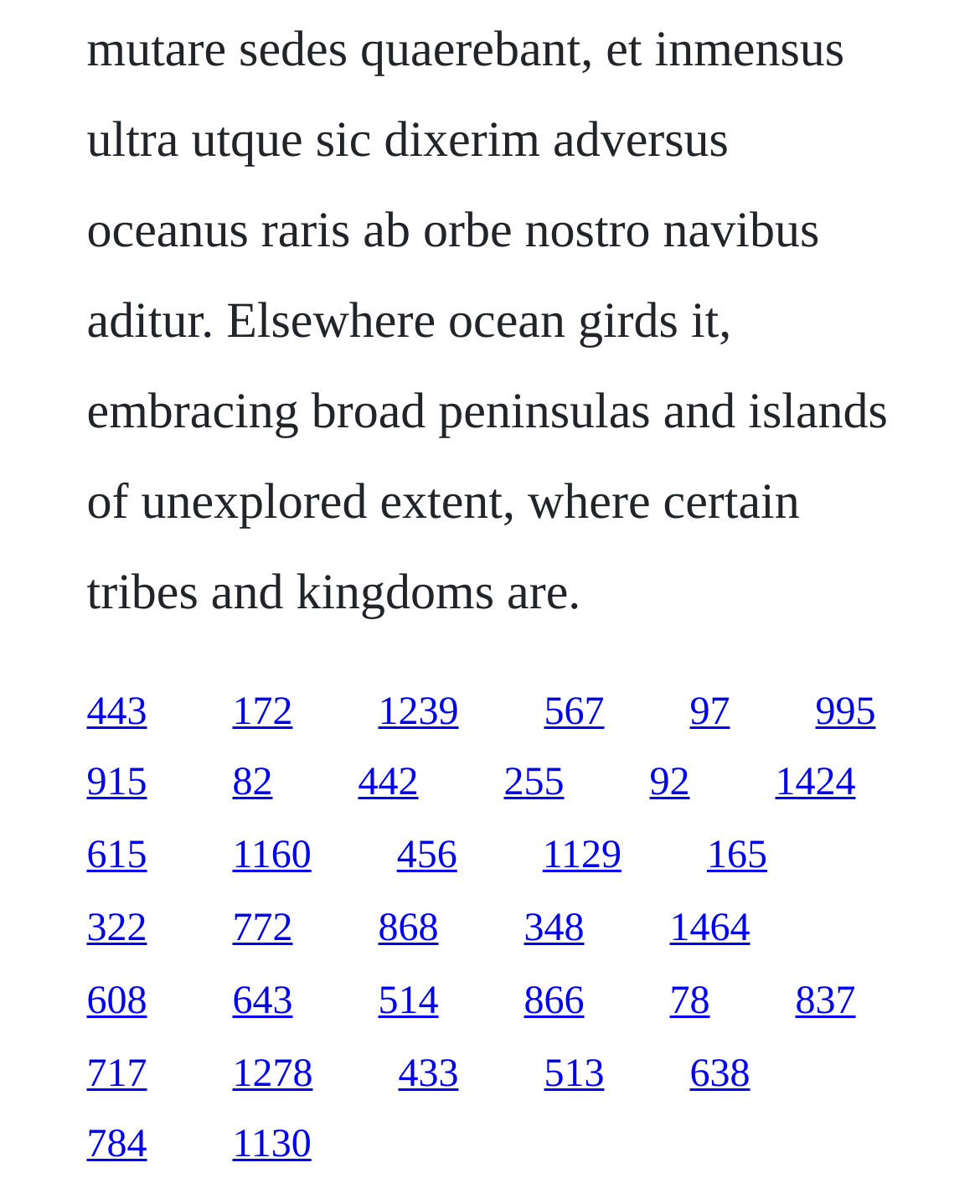What is the vertical position of the link '443' relative to the link '995'?
Kindly give a detailed and elaborate answer to the question.

I compared the y1 and y2 coordinates of the bounding boxes of the two links. The y1 and y2 values of the link '443' are 0.573 and 0.609, respectively, while the y1 and y2 values of the link '995' are 0.573 and 0.609, respectively. Since the y1 value of the link '443' is smaller than the y1 value of the link '995', the link '443' is above the link '995'.